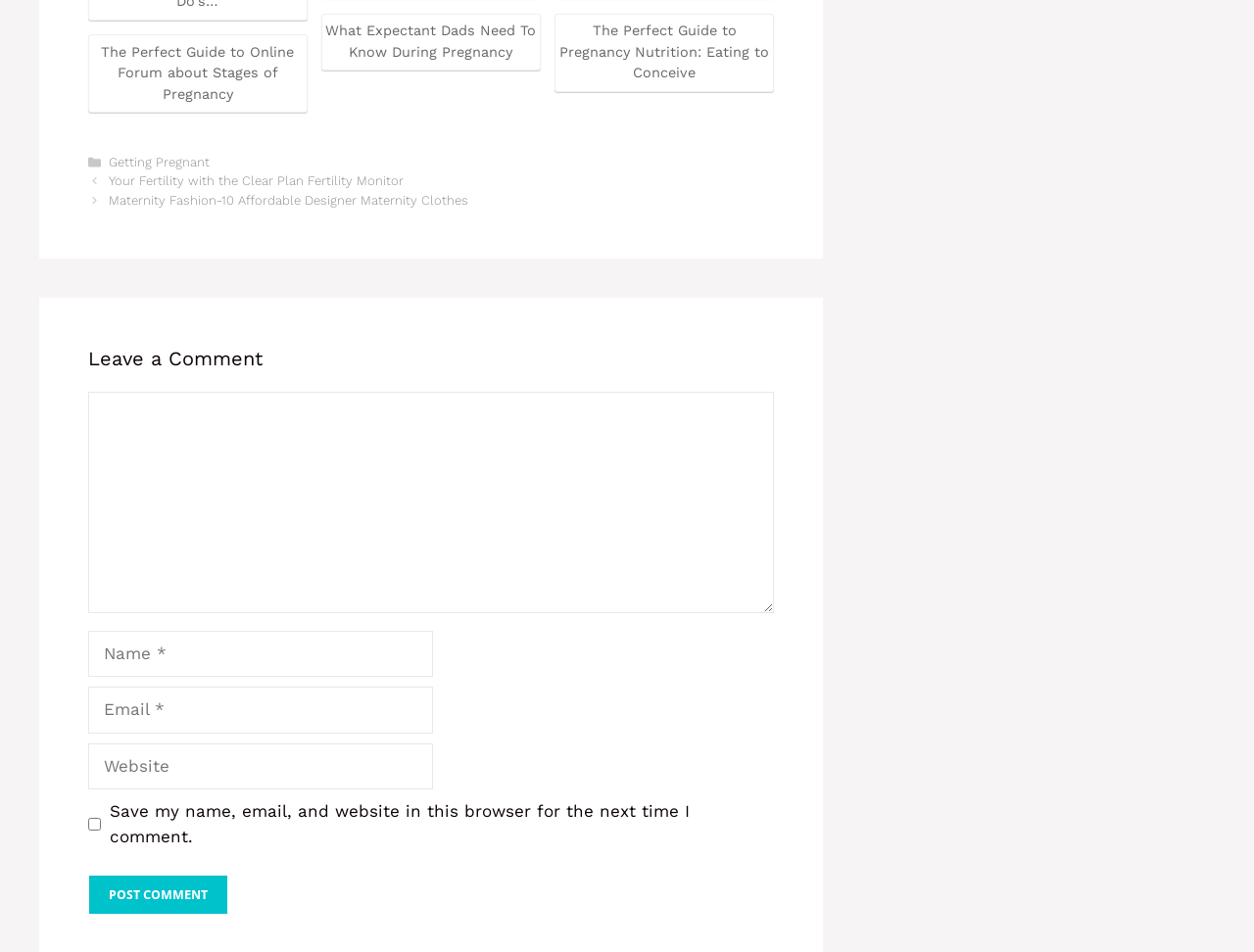Can you show the bounding box coordinates of the region to click on to complete the task described in the instruction: "Leave a comment"?

[0.07, 0.365, 0.617, 0.391]